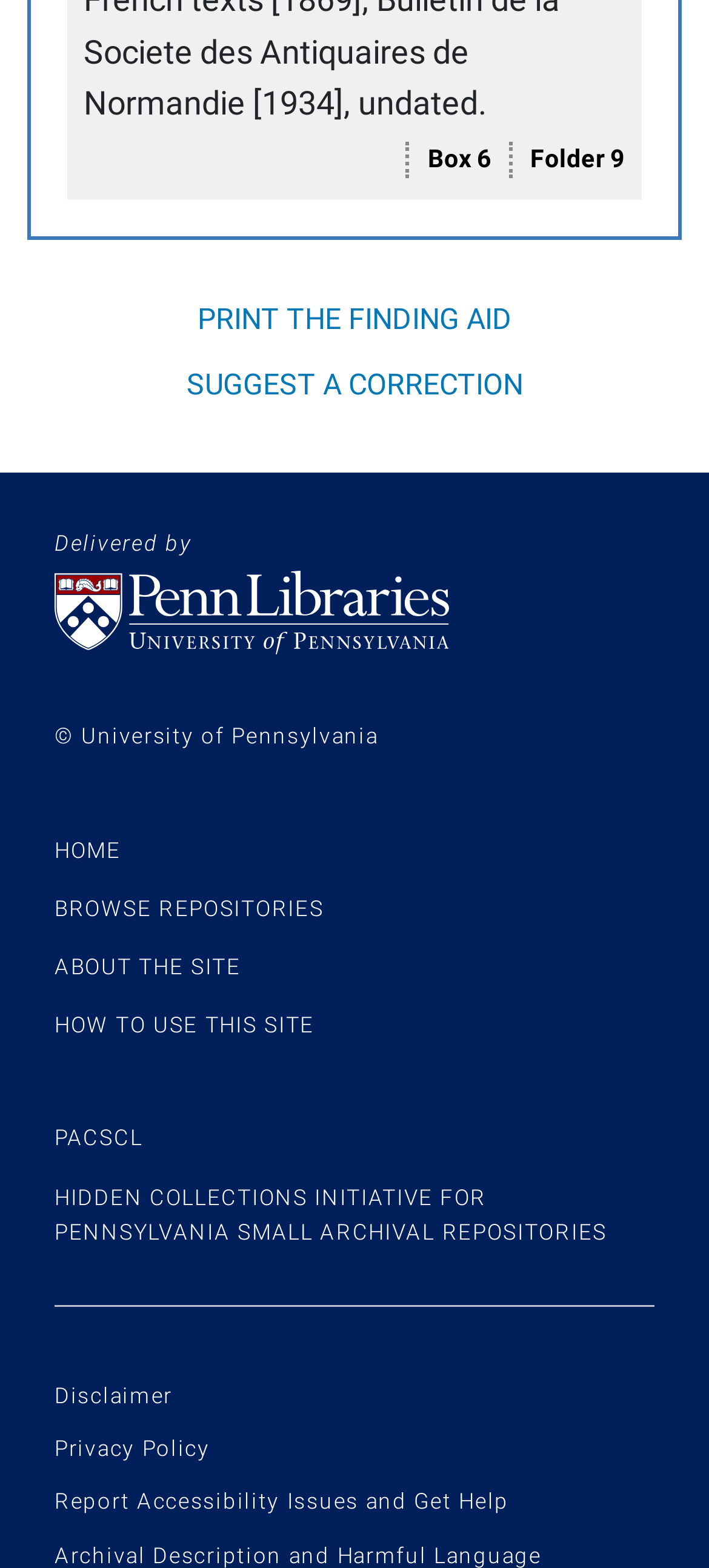Show the bounding box coordinates for the HTML element as described: "Archival Description and Harmful Language".

[0.077, 0.984, 0.764, 1.0]